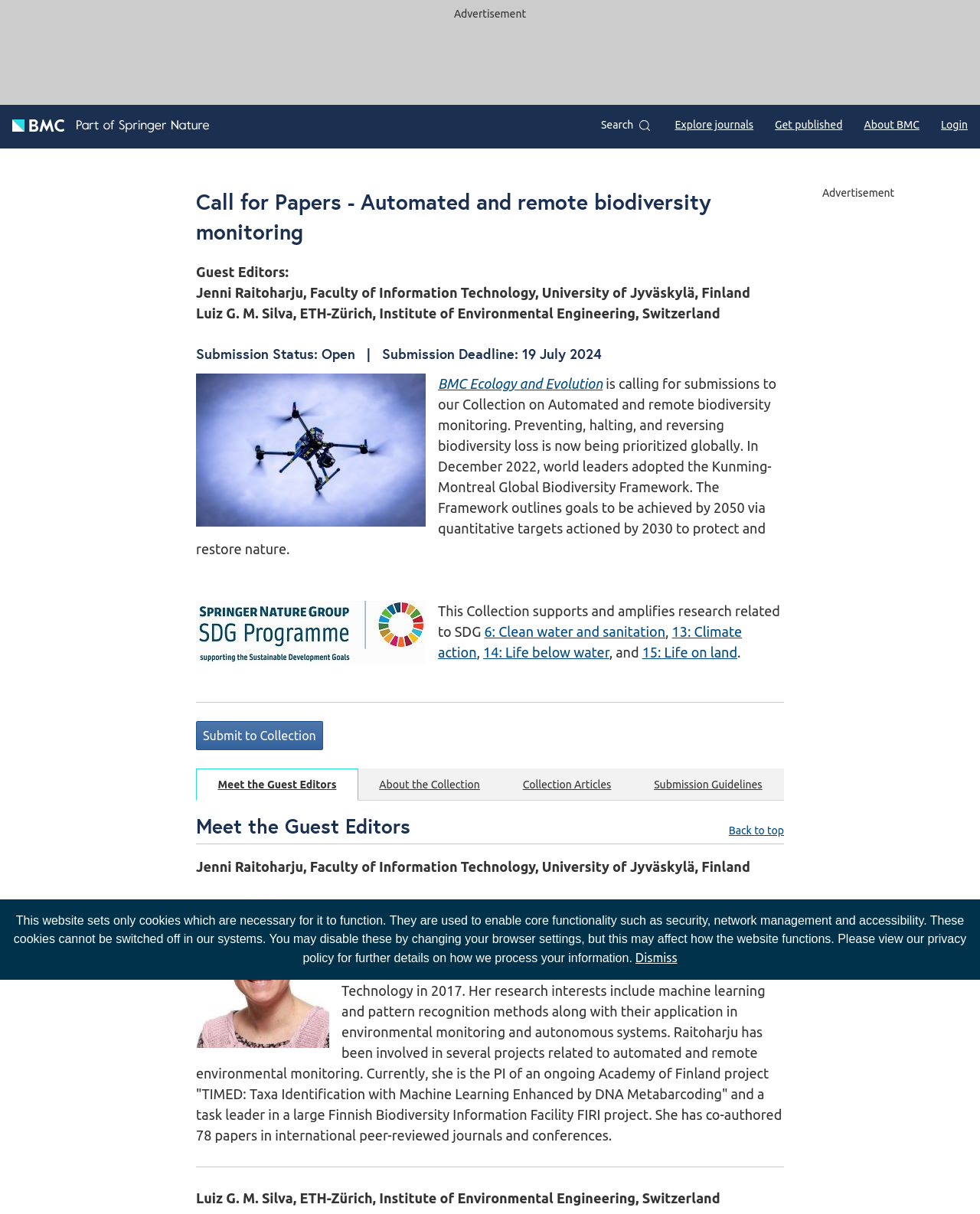For the following element description, predict the bounding box coordinates in the format (top-left x, top-left y, bottom-right x, bottom-right y). All values should be floating point numbers between 0 and 1. Description: 6: Clean water and sanitation

[0.494, 0.514, 0.679, 0.526]